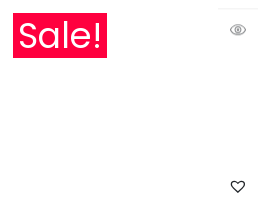Provide a thorough and detailed response to the question by examining the image: 
What is the purpose of the icons below the sale announcement?

The icons for a quick view and a wishlist are visible below the sale announcement, indicating options for customers to easily interact with products, such as viewing product details or adding items to their wishlist.